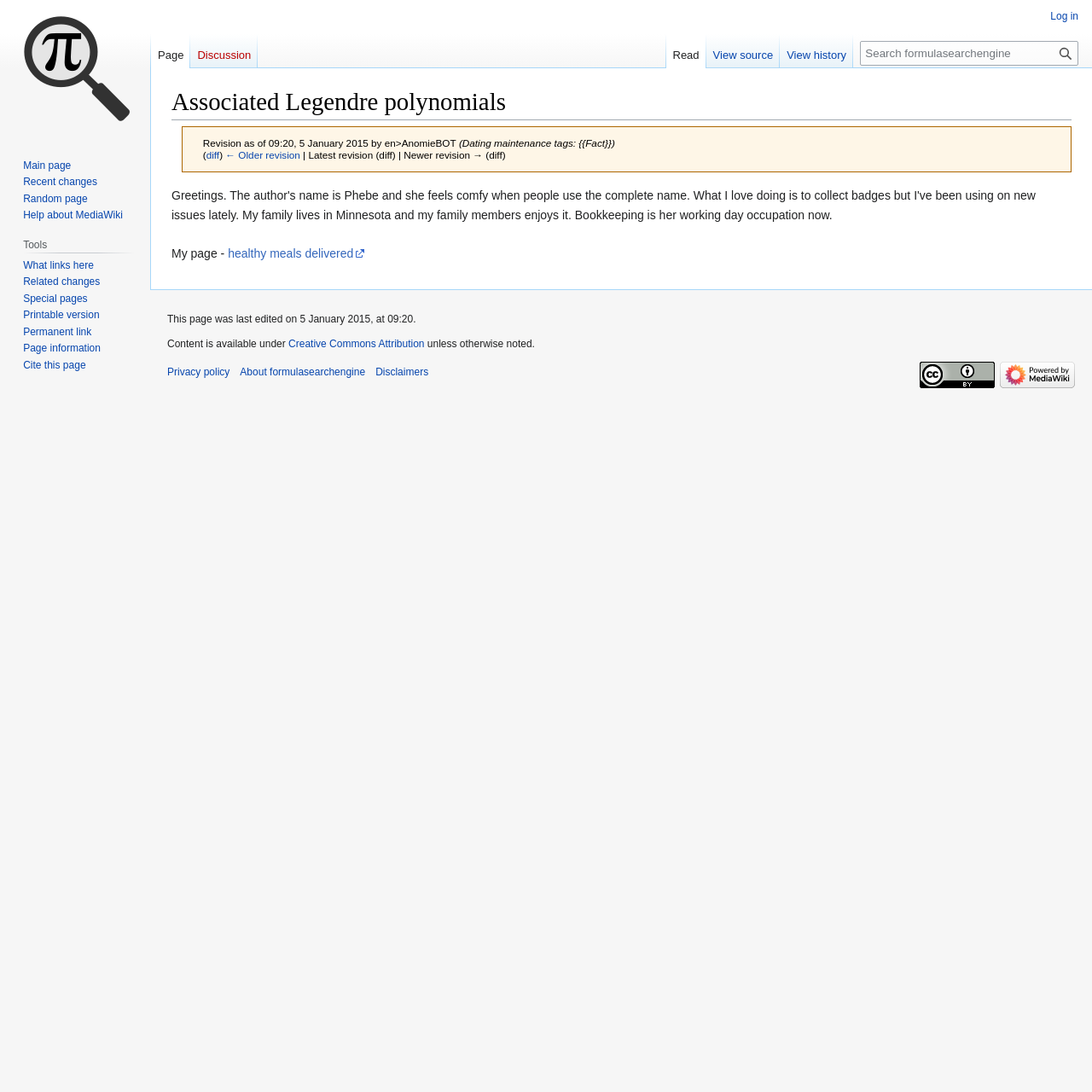Illustrate the webpage thoroughly, mentioning all important details.

The webpage is about Associated Legendre polynomials, with a main heading at the top center of the page. Below the heading, there is a revision information section that displays the date and time of the last edit, along with the username of the editor and some maintenance tags.

To the top left of the page, there are several navigation links, including "Personal tools", "Namespaces", "Views", and "Search". The "Search" section has a search box and two buttons, "Search" and "Go". 

On the top right of the page, there is a link to visit the main page. Below it, there are two navigation sections, "Navigation" and "Tools", which contain various links to other pages, such as the main page, recent changes, and help pages.

The main content of the page is located in the center, with a heading "Associated Legendre polynomials" at the top. However, the content of the page is not provided in the accessibility tree.

At the bottom of the page, there is a section that displays information about the page, including the last edited date and time, and links to the page's information, printable version, and citation.

There are two images on the page, one for "Creative Commons Attribution" and another for "Powered by MediaWiki", both located at the bottom of the page.